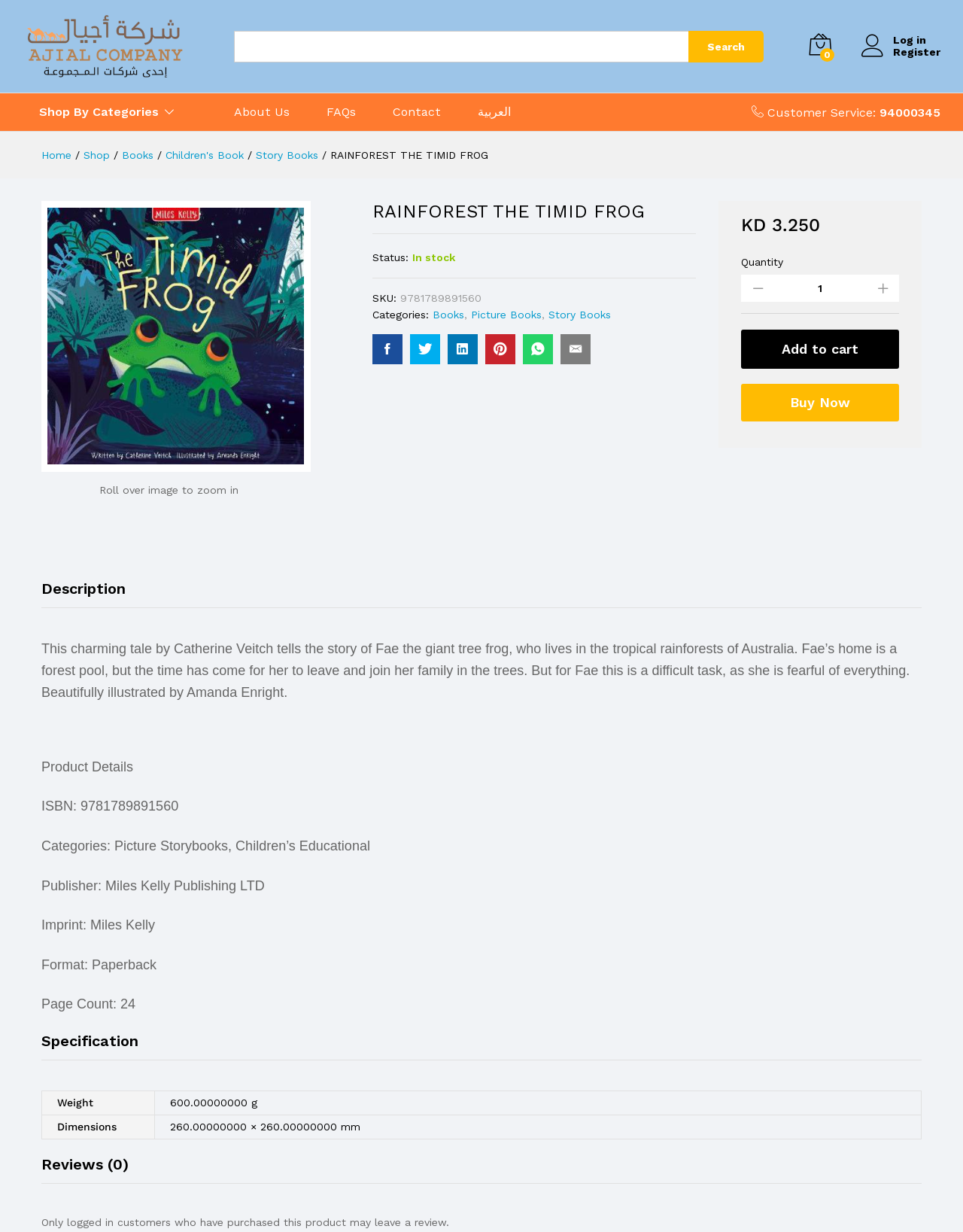Determine the bounding box coordinates for the element that should be clicked to follow this instruction: "View product details". The coordinates should be given as four float numbers between 0 and 1, in the format [left, top, right, bottom].

[0.343, 0.121, 0.507, 0.131]